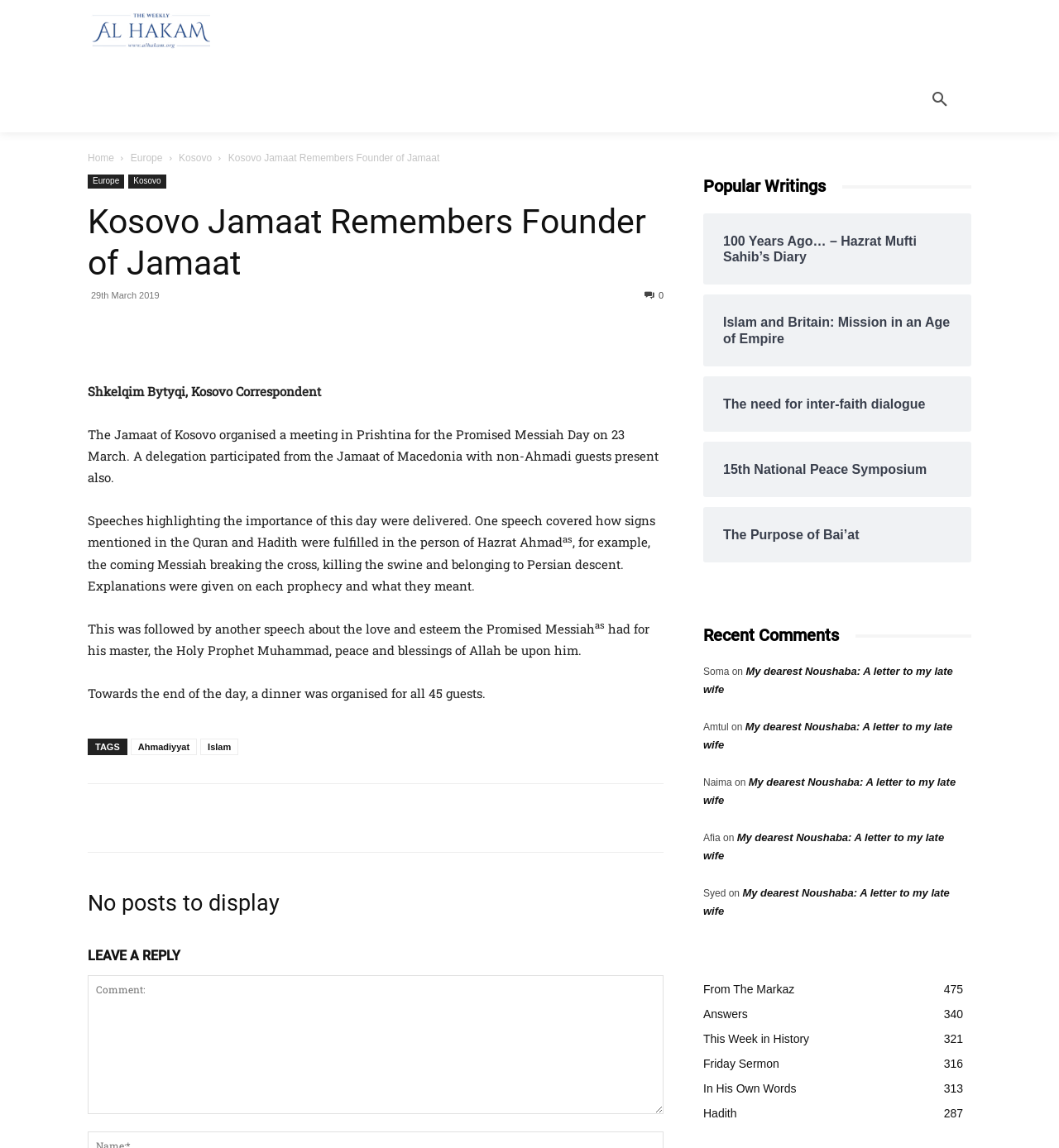Please identify the bounding box coordinates of where to click in order to follow the instruction: "Click on the 'Al hakam' link".

[0.081, 0.01, 0.198, 0.043]